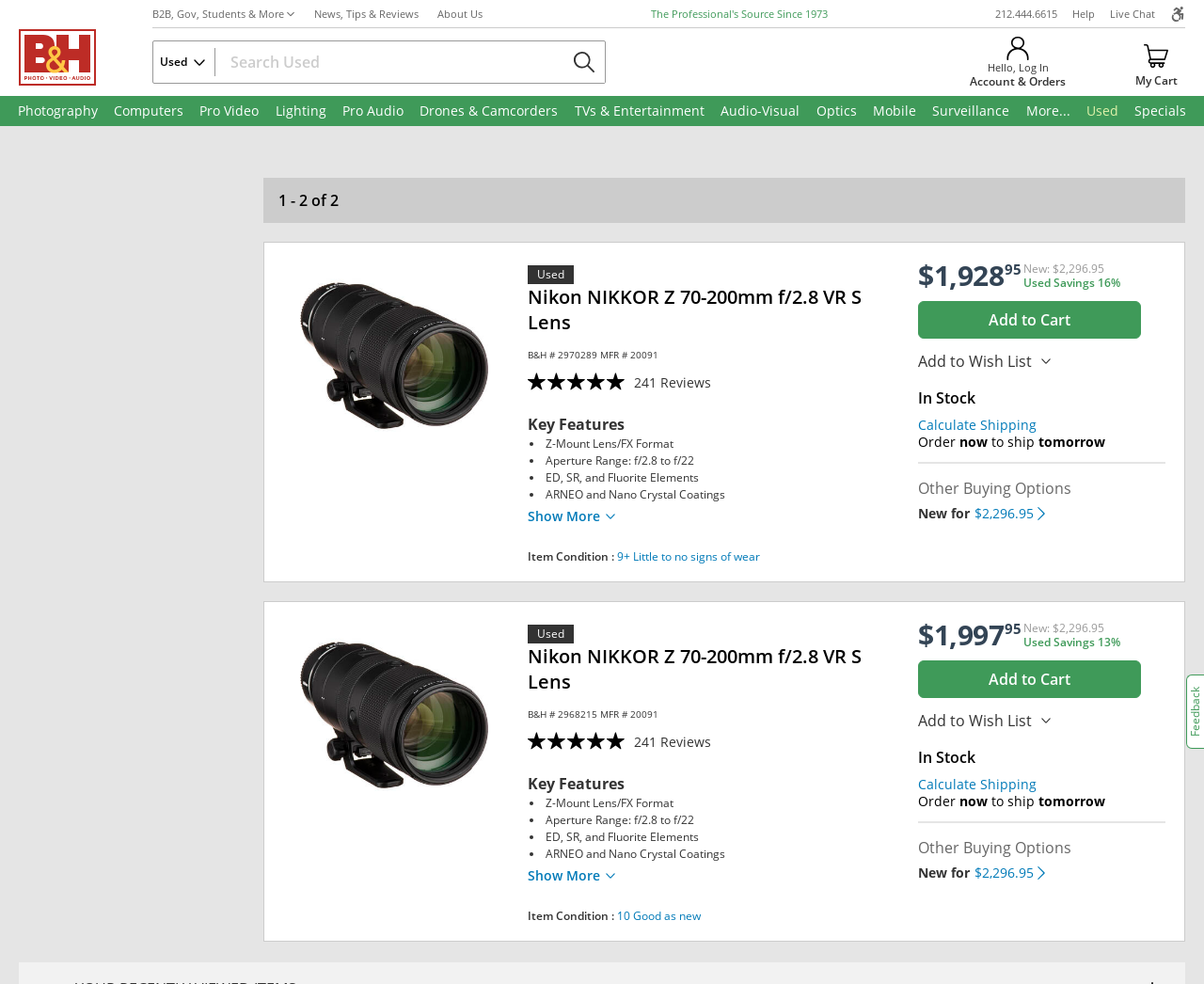Provide the bounding box for the UI element matching this description: "Accessibility".

[0.972, 0.0, 0.984, 0.029]